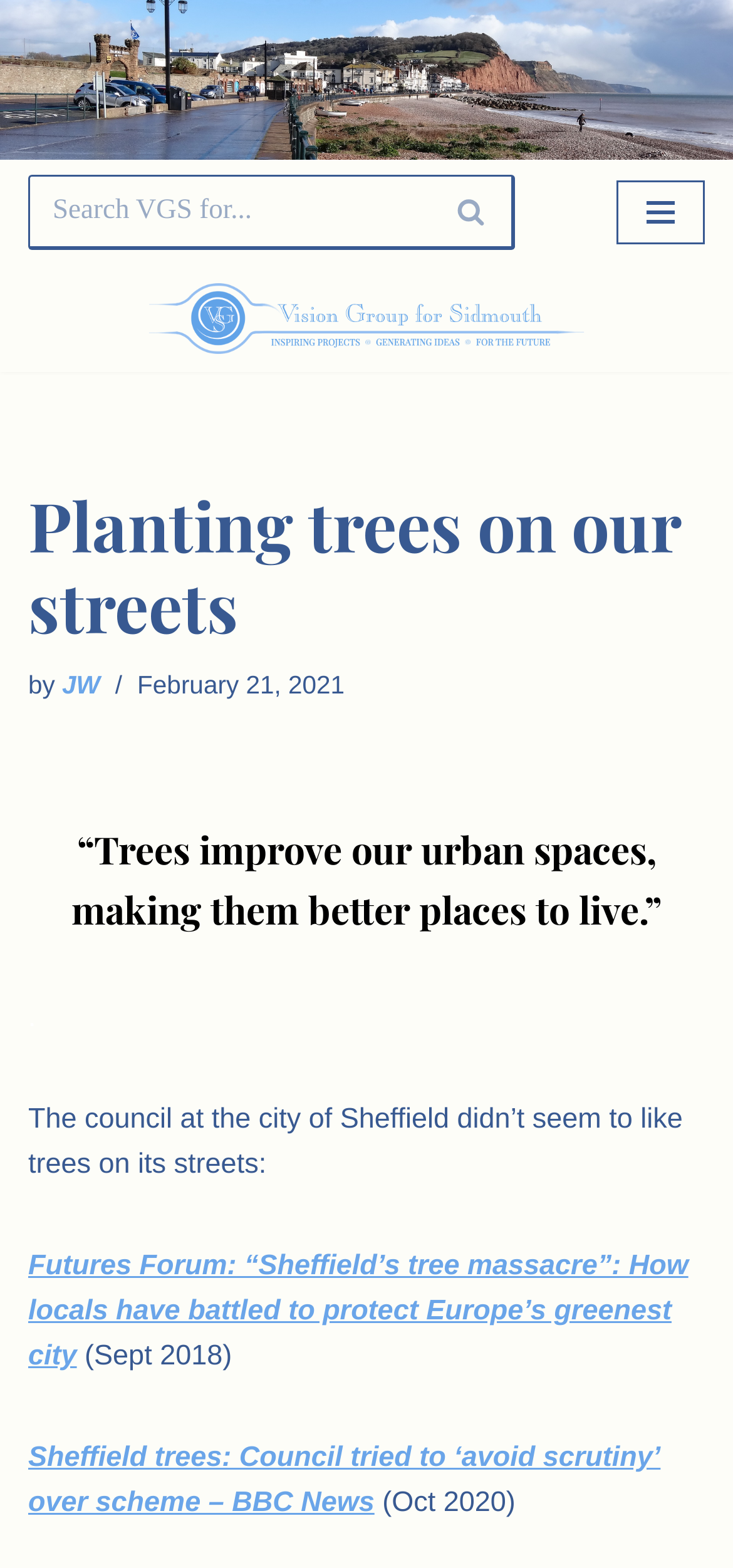How many links are there in the article?
Observe the image and answer the question with a one-word or short phrase response.

4